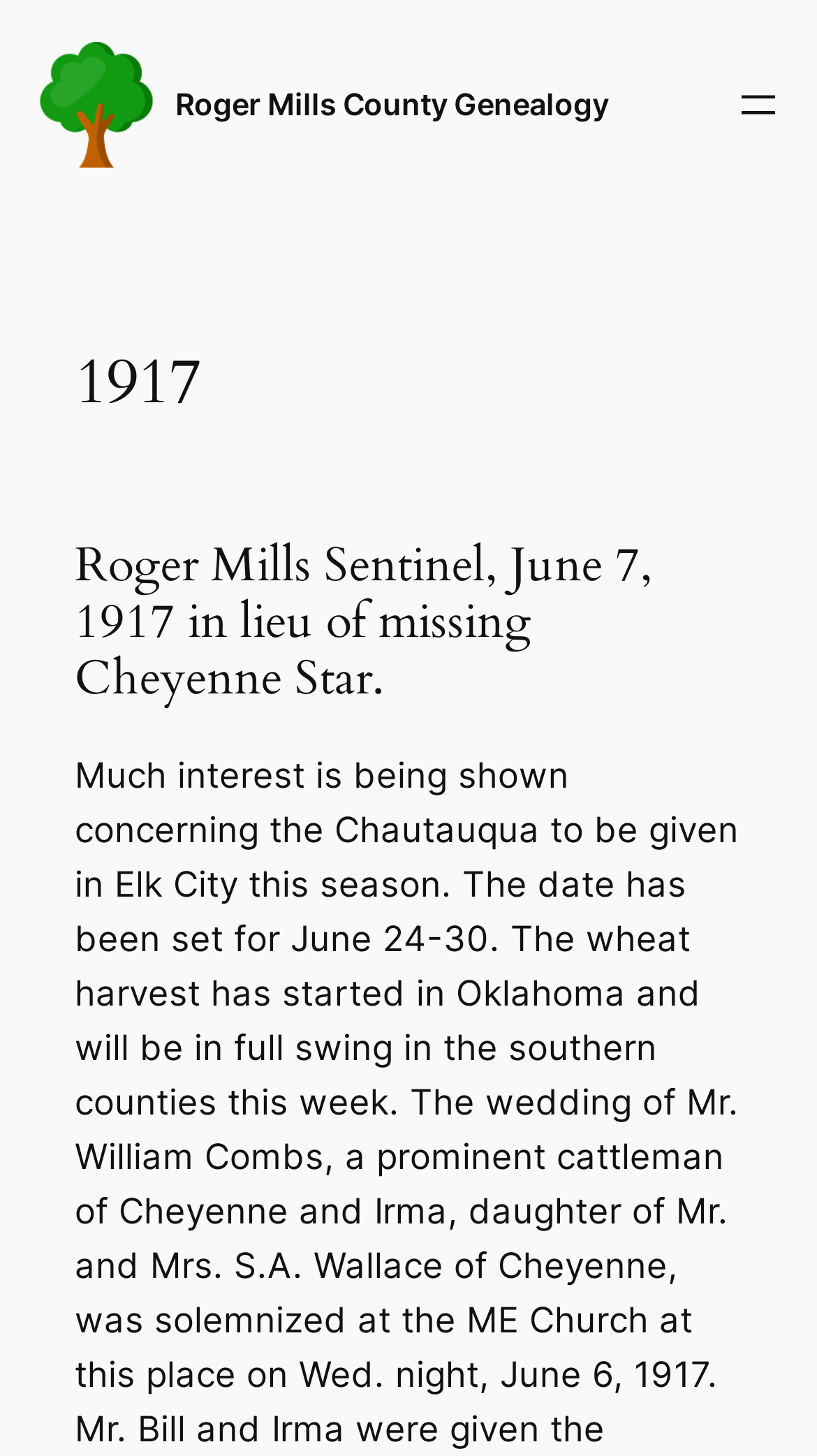Please provide a short answer using a single word or phrase for the question:
What is the name of the county?

Roger Mills